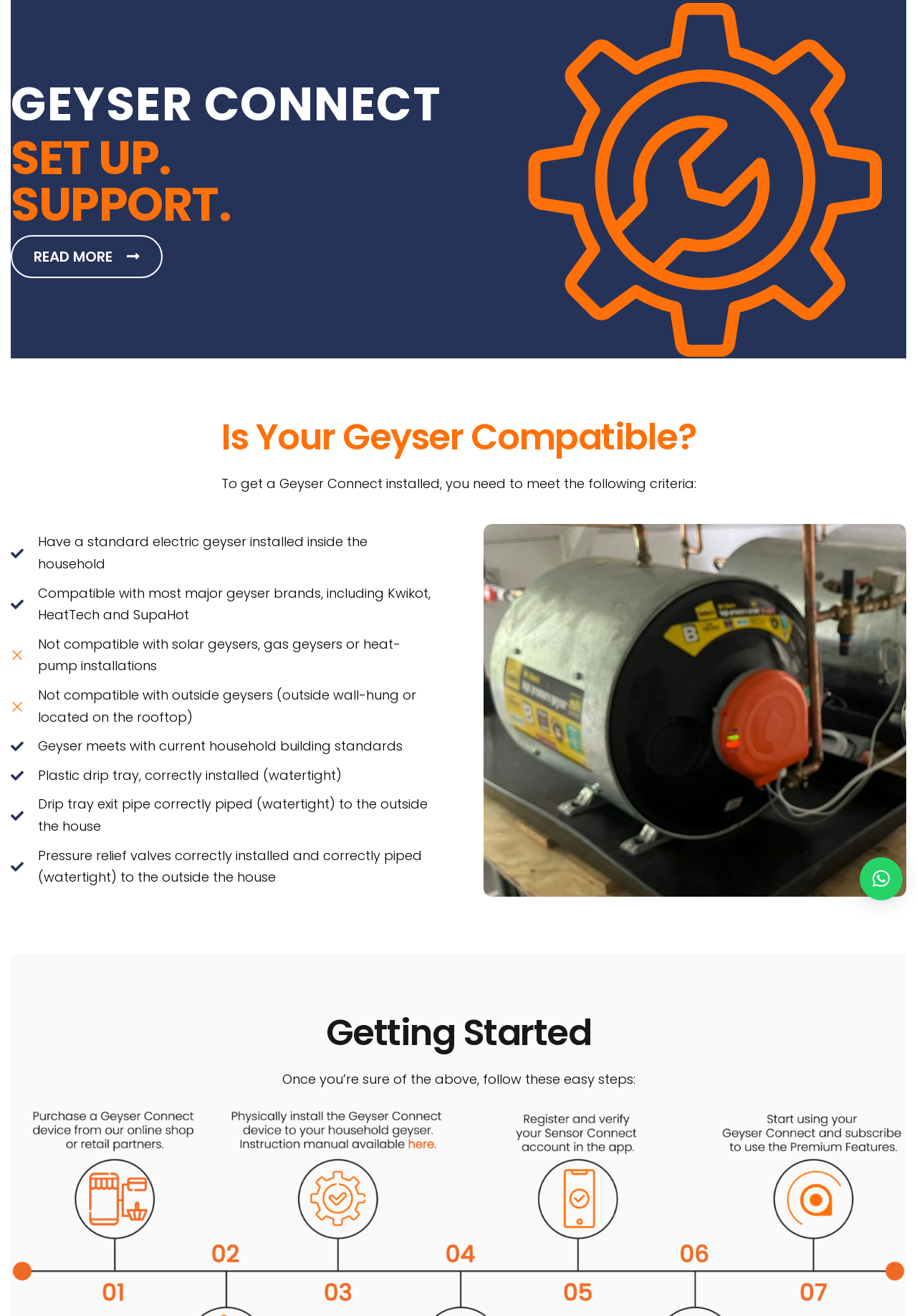Please reply with a single word or brief phrase to the question: 
What is the purpose of Geyser Connect?

To get installed